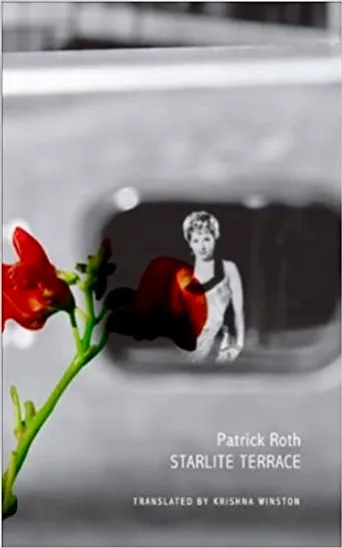Provide a short answer using a single word or phrase for the following question: 
What is visible through the window in the background?

A woman's silhouette